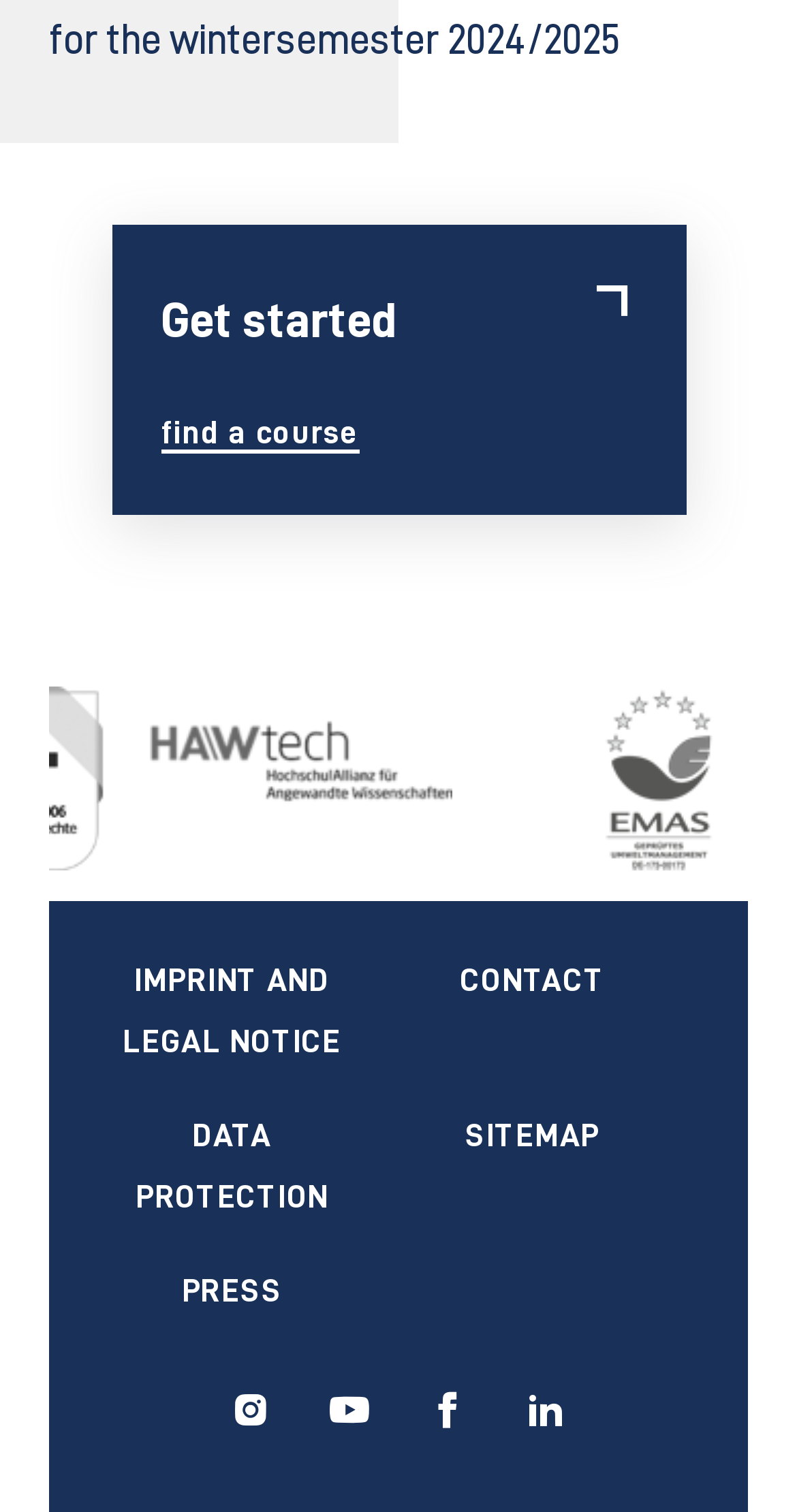Determine the bounding box coordinates for the region that must be clicked to execute the following instruction: "visit Esslingen University's Instagram".

[0.283, 0.919, 0.346, 0.954]